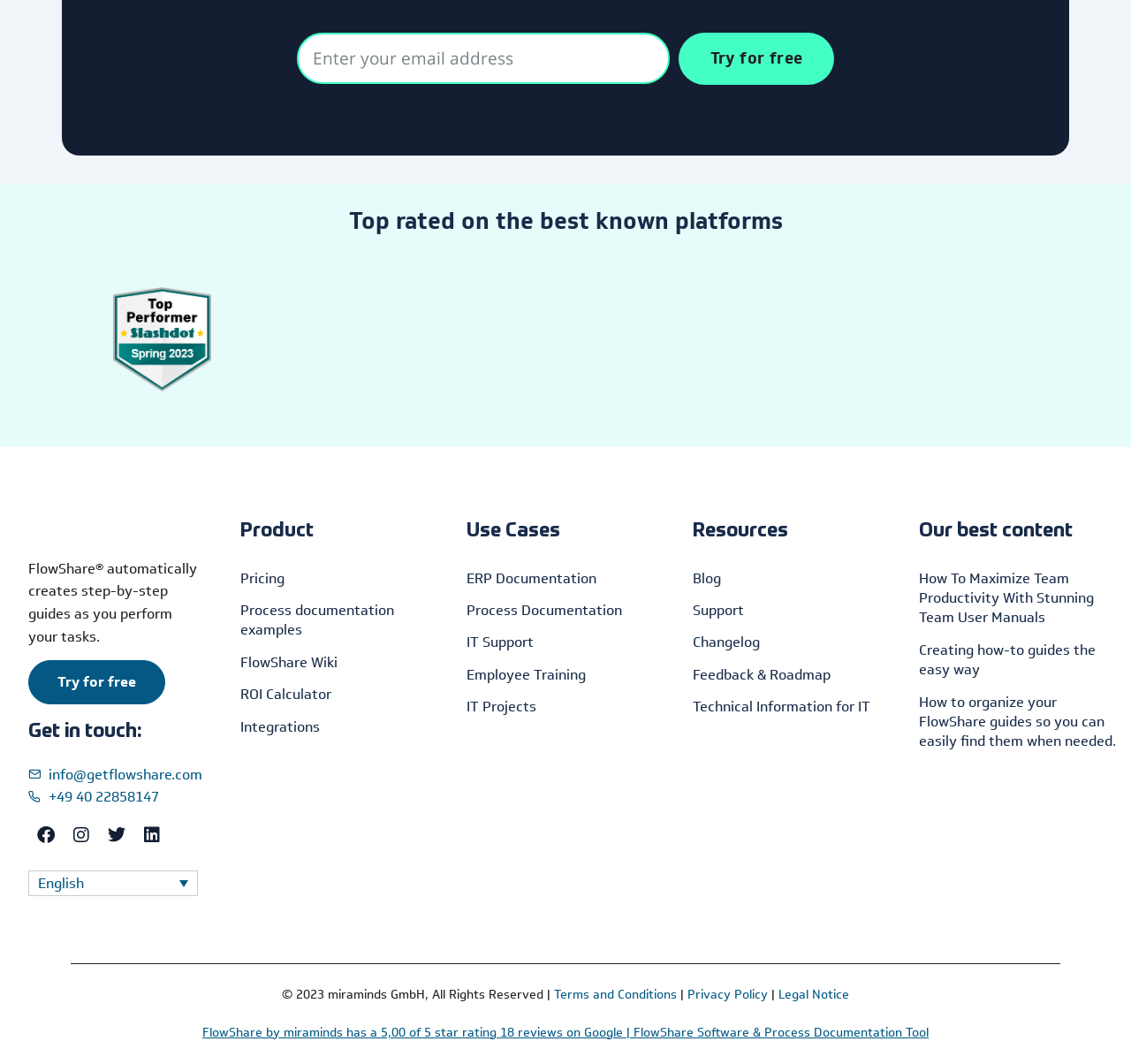Determine the bounding box coordinates for the area that needs to be clicked to fulfill this task: "Learn more about pricing". The coordinates must be given as four float numbers between 0 and 1, i.e., [left, top, right, bottom].

[0.212, 0.529, 0.388, 0.559]